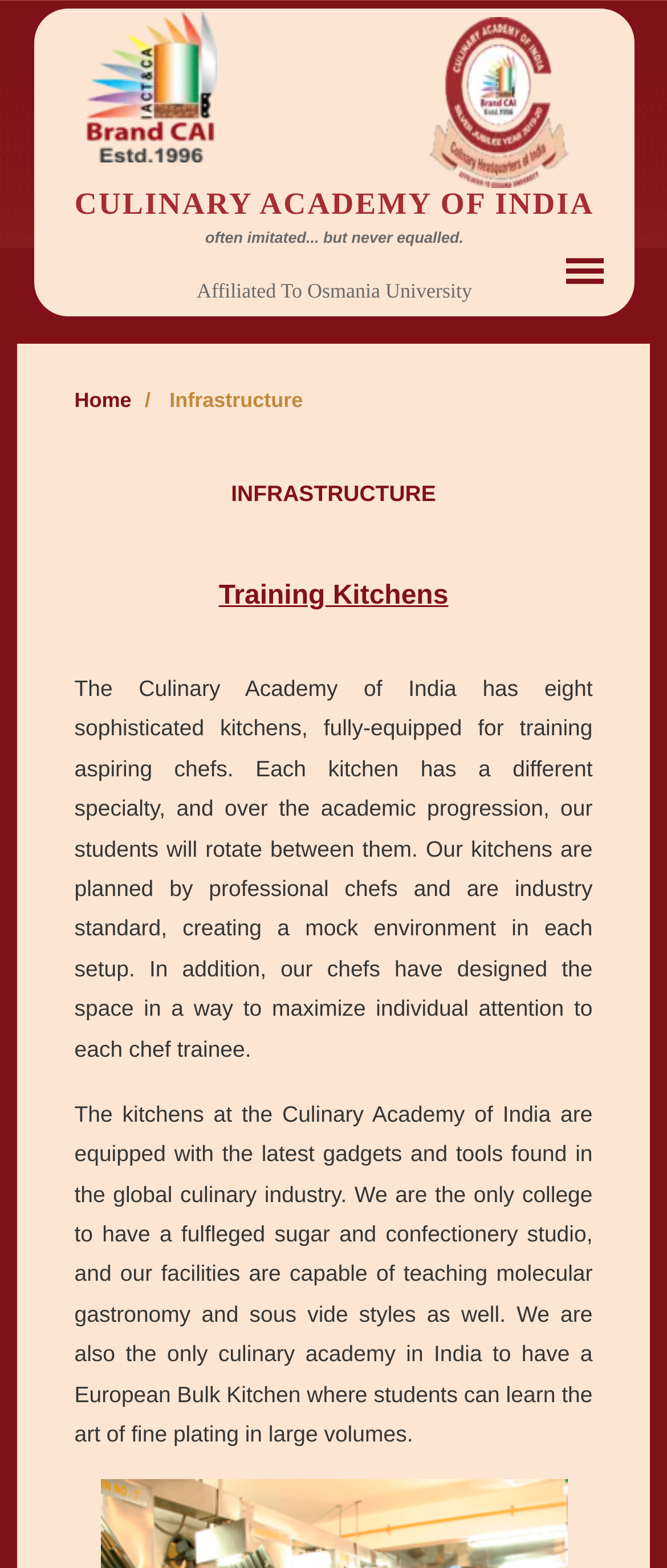Find the bounding box coordinates for the element described here: "Home".

[0.112, 0.248, 0.197, 0.263]